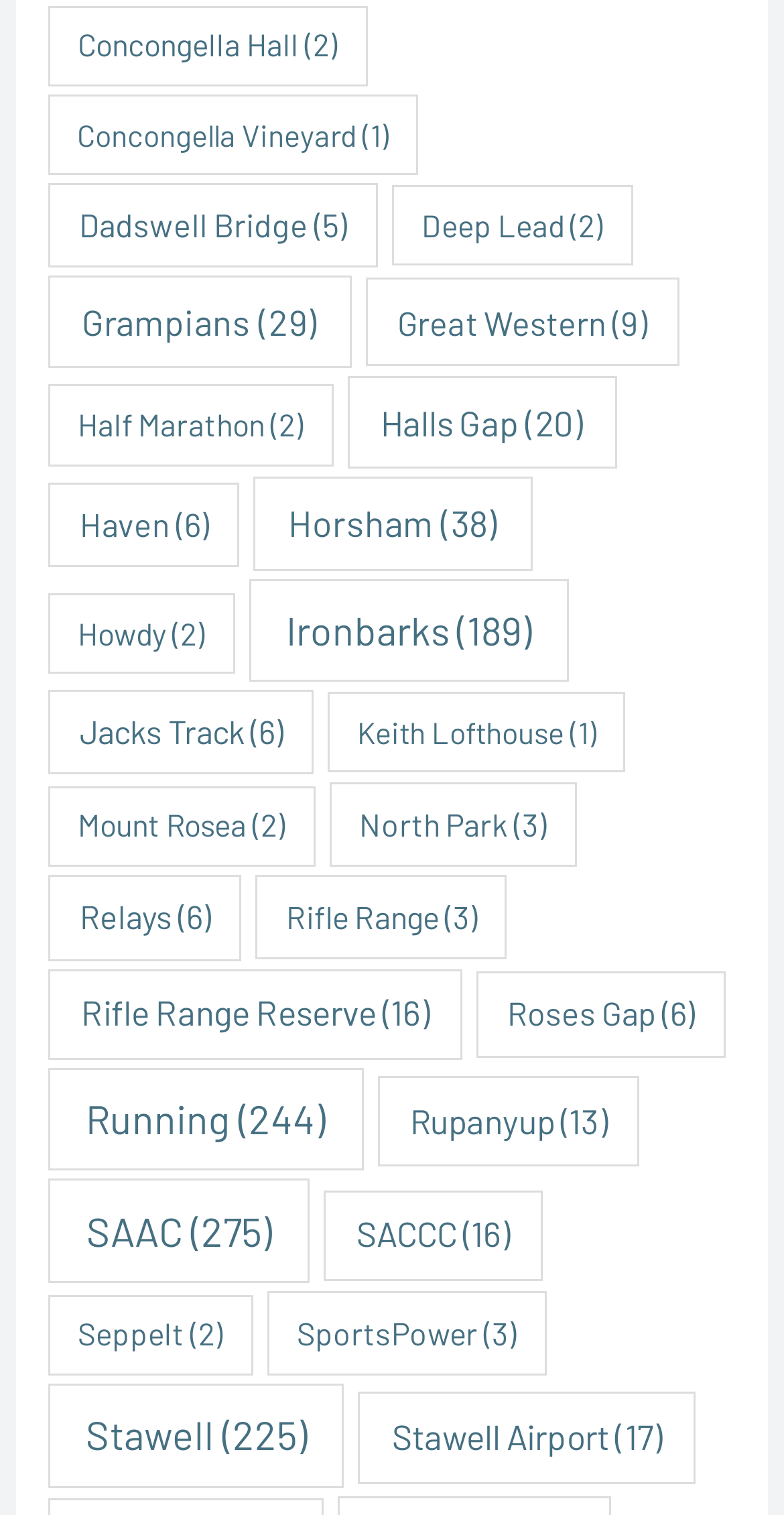Locate the bounding box coordinates of the element that should be clicked to execute the following instruction: "Check Stawell".

[0.061, 0.913, 0.44, 0.982]